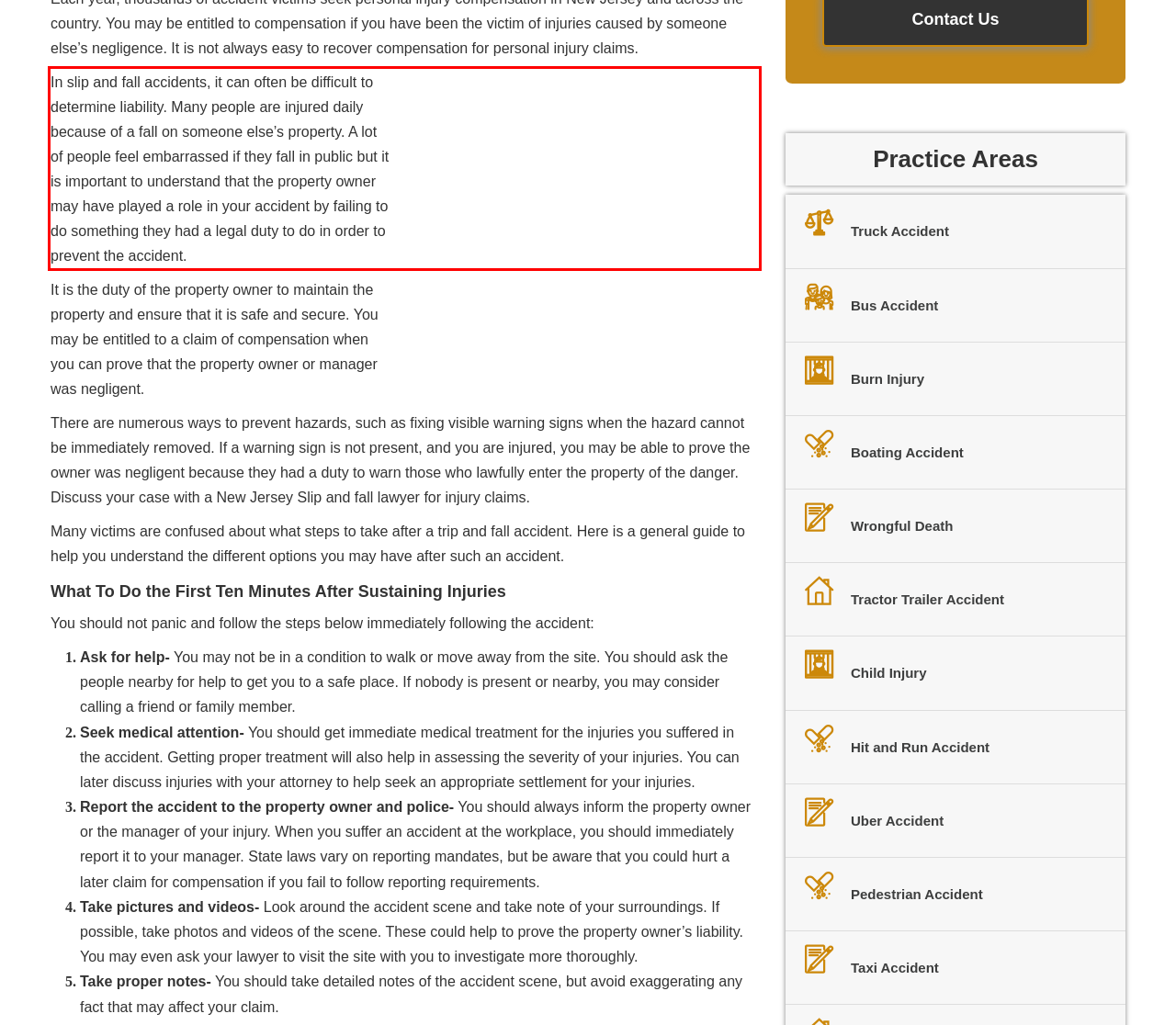Examine the webpage screenshot and use OCR to obtain the text inside the red bounding box.

In slip and fall accidents, it can often be difficult to determine liability. Many people are injured daily because of a fall on someone else’s property. A lot of people feel embarrassed if they fall in public but it is important to understand that the property owner may have played a role in your accident by failing to do something they had a legal duty to do in order to prevent the accident.